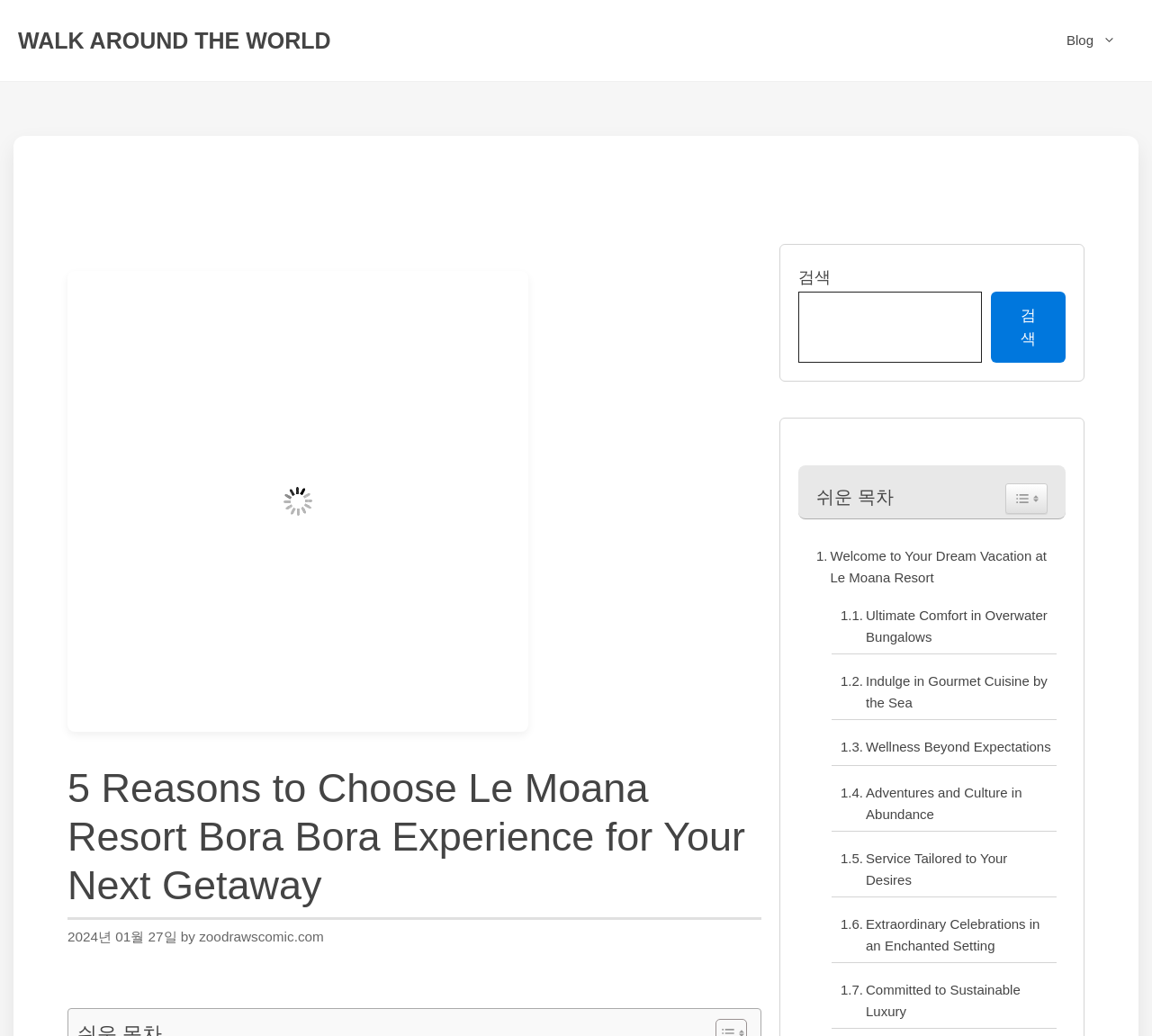What is the name of the resort?
Answer the question with just one word or phrase using the image.

Le Moana Resort Bora Bora